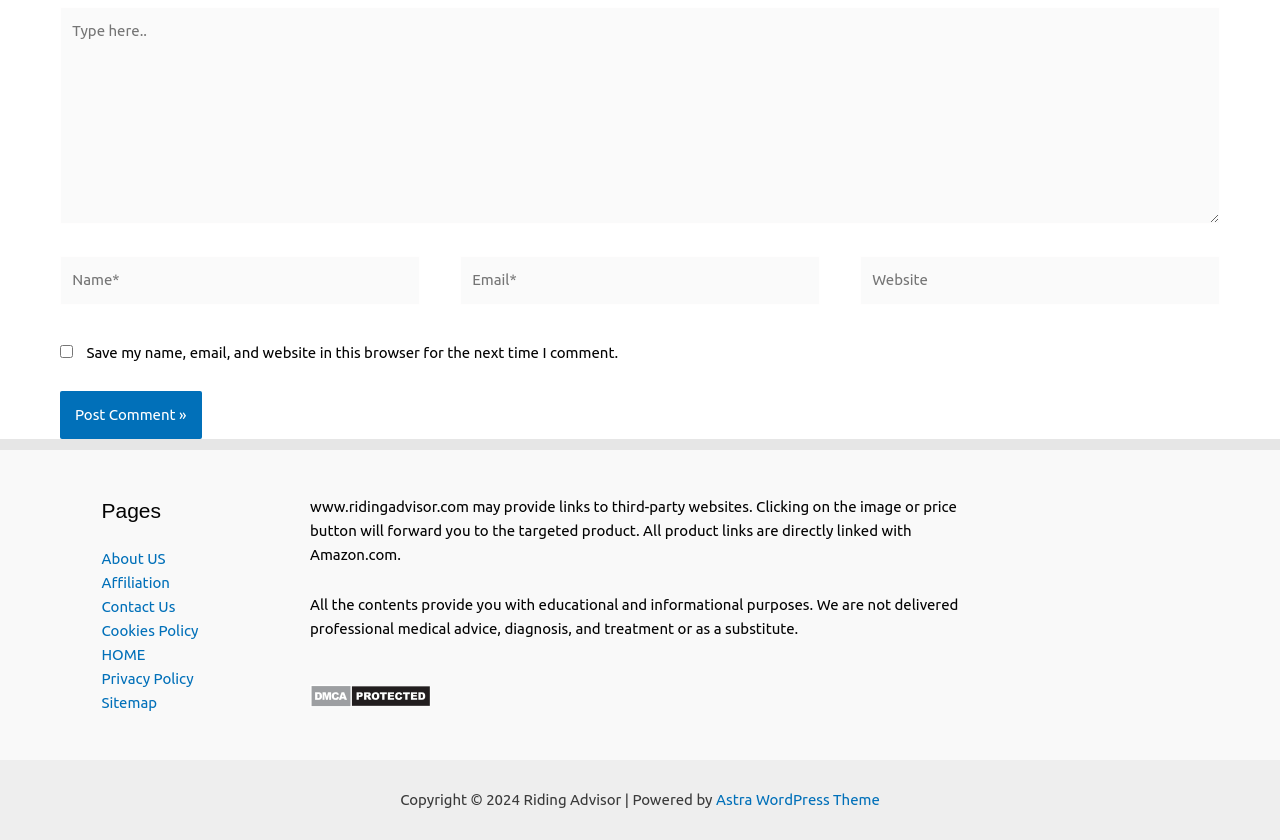What is the purpose of the checkbox?
Please elaborate on the answer to the question with detailed information.

The checkbox is located below the comment form and is labeled 'Save my name, email, and website in this browser for the next time I comment.' This suggests that its purpose is to save the user's comment information for future use.